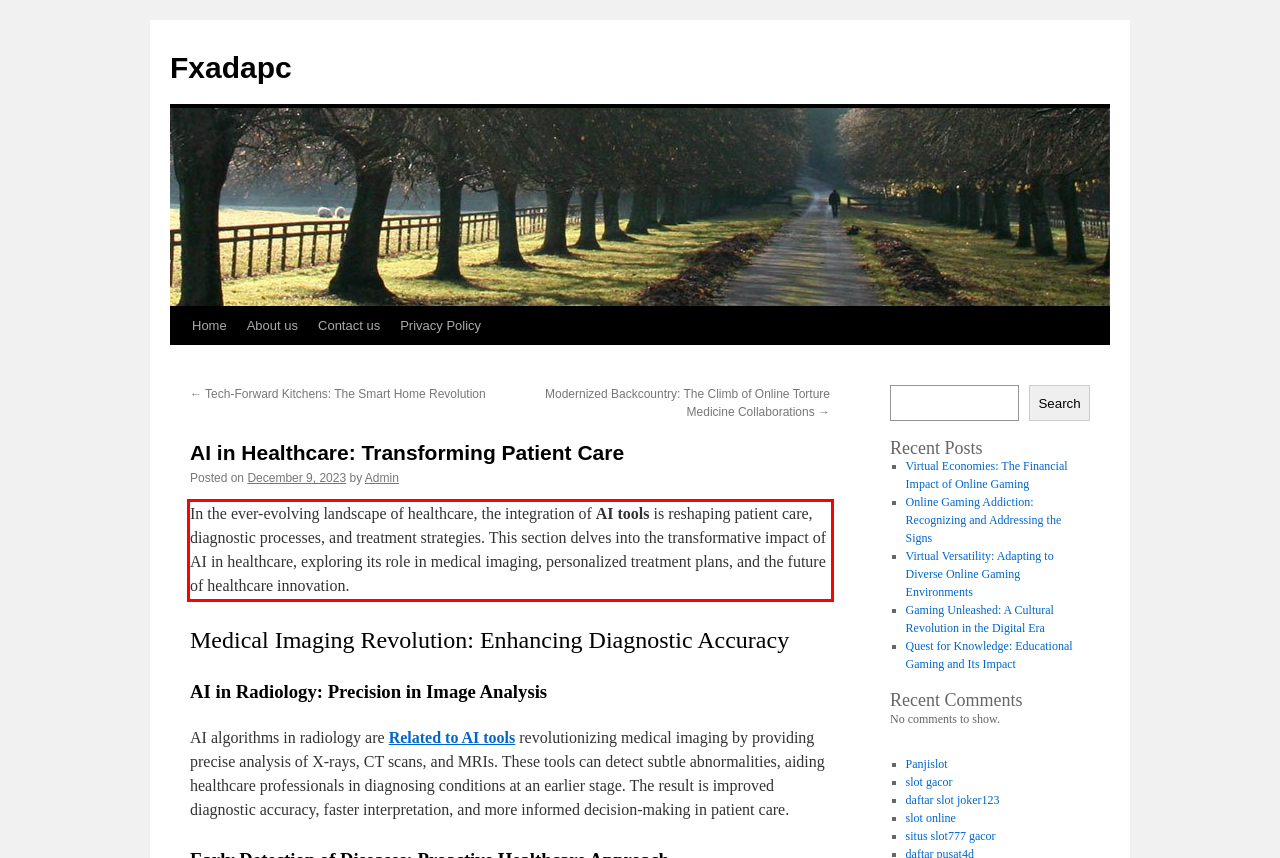Please extract the text content within the red bounding box on the webpage screenshot using OCR.

In the ever-evolving landscape of healthcare, the integration of AI tools is reshaping patient care, diagnostic processes, and treatment strategies. This section delves into the transformative impact of AI in healthcare, exploring its role in medical imaging, personalized treatment plans, and the future of healthcare innovation.